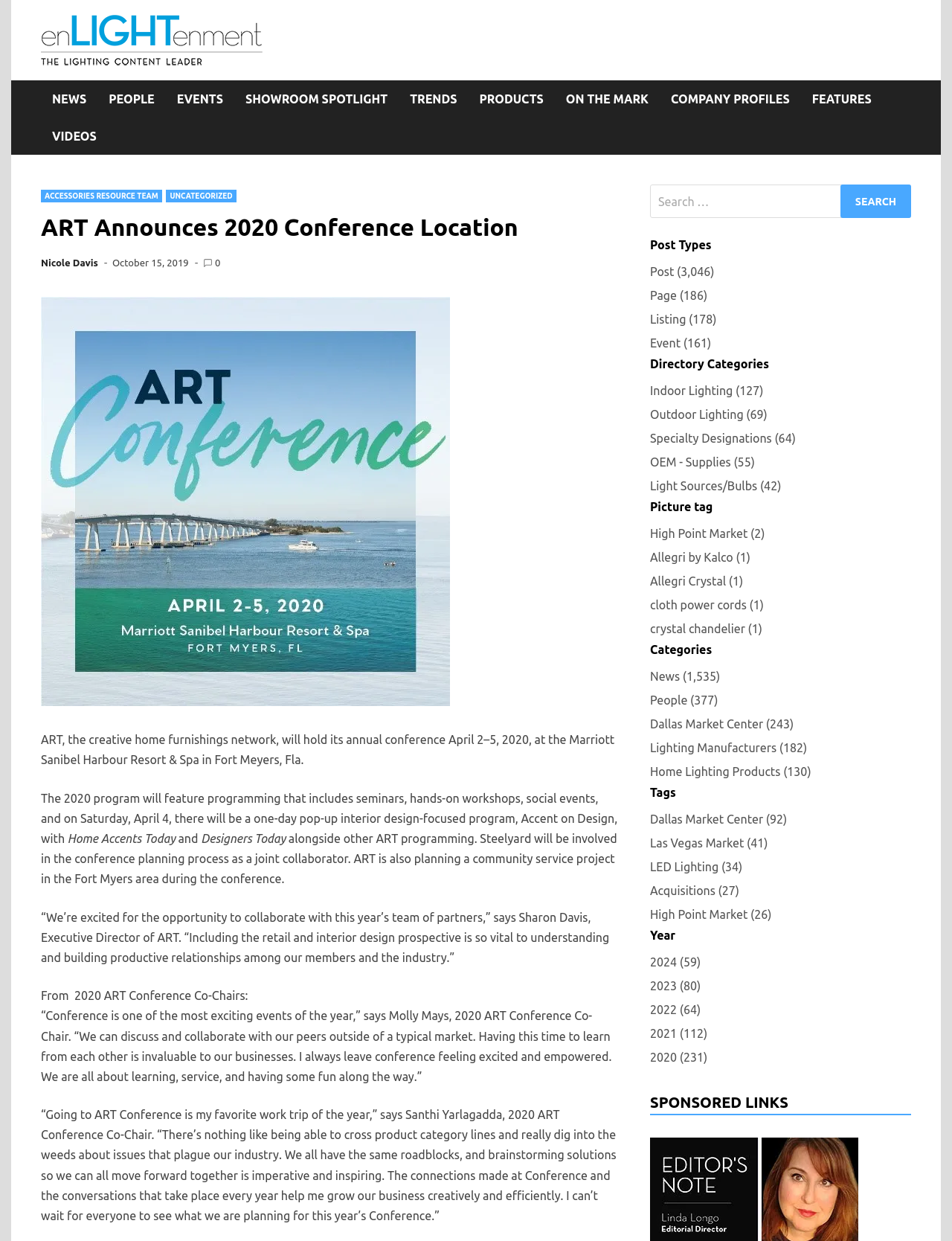Find the bounding box of the web element that fits this description: "Company Profiles".

[0.693, 0.065, 0.841, 0.095]